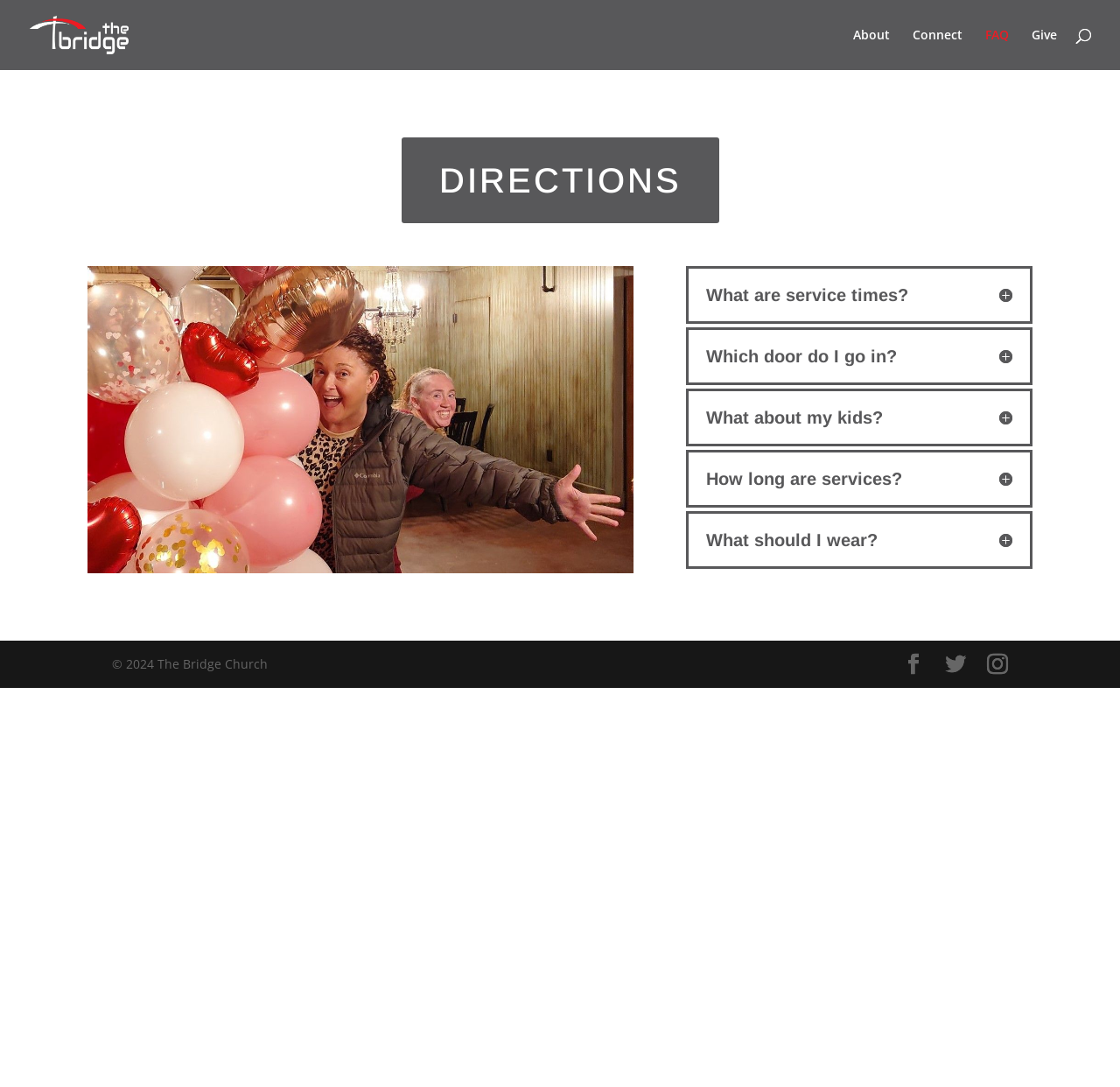What is the copyright year?
Based on the content of the image, thoroughly explain and answer the question.

The copyright year can be found in the bottom-left corner of the webpage, where it is written as '© 2024 The Bridge Church' in a StaticText element.